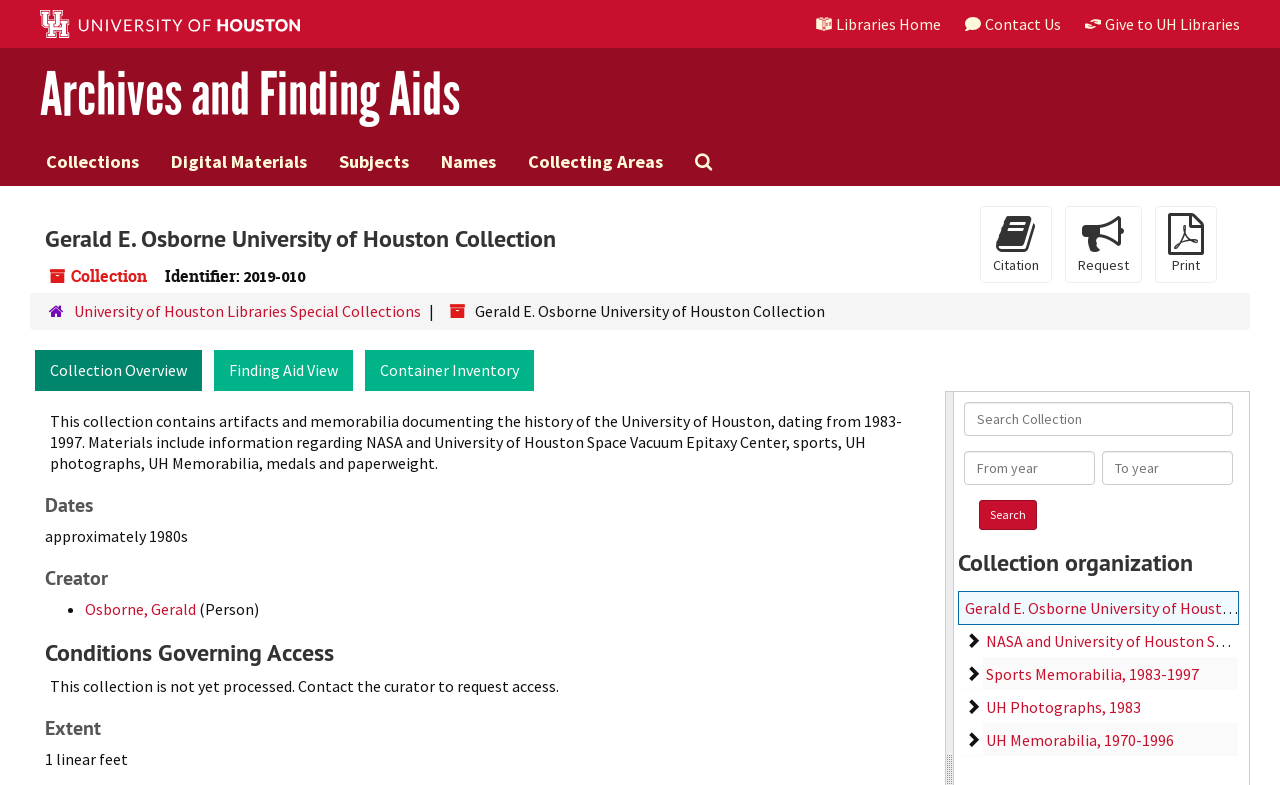Give a detailed account of the webpage, highlighting key information.

The webpage is about the Gerald E. Osborne University of Houston Collection at the University of Houston Libraries. At the top left, there is a University of Houston logo, and next to it, there are three buttons: "Libraries Home", "Contact Us", and "Give to UH Libraries". Below these buttons, there is a heading "Archives and Finding Aids" with a link to the same title.

On the top navigation bar, there are links to "Collections", "Digital Materials", "Subjects", "Names", "Collecting Areas", and "Search The Archives". Below this navigation bar, there is a heading "Gerald E. Osborne University of Houston Collection" with some metadata, including an identifier "2019-010".

To the right of the metadata, there are three buttons: "Citation", "Request", and "Print". Below these buttons, there is a hierarchical navigation menu with a link to "University of Houston Libraries Special Collections" and the current collection.

The main content of the webpage is divided into several sections. The first section provides an overview of the collection, including a description of its contents, which are artifacts and memorabilia documenting the history of the University of Houston from 1983 to 1997. The collection includes materials related to NASA and the University of Houston Space Vacuum Epitaxy Center, sports, UH photographs, UH memorabilia, medals, and paperweights.

The next sections provide more details about the collection, including its dates, creator, conditions governing access, and extent. The dates section indicates that the collection is from approximately the 1980s. The creator is listed as Gerald Osborne. The conditions governing access section notes that the collection is not yet processed and requires contacting the curator to request access. The extent section indicates that the collection is 1 linear foot.

Below these sections, there is a search function that allows users to search the collection by year, with options to specify a from year and a to year. There is also a button to initiate the search.

The final section is about the collection organization, which is divided into several categories, including NASA and University of Houston Space Vacuum Epitaxy Center, Sports Memorabilia, UH Photographs, and UH Memorabilia. Each category has a button to expand or collapse its contents, and some categories have links to specific subtopics.